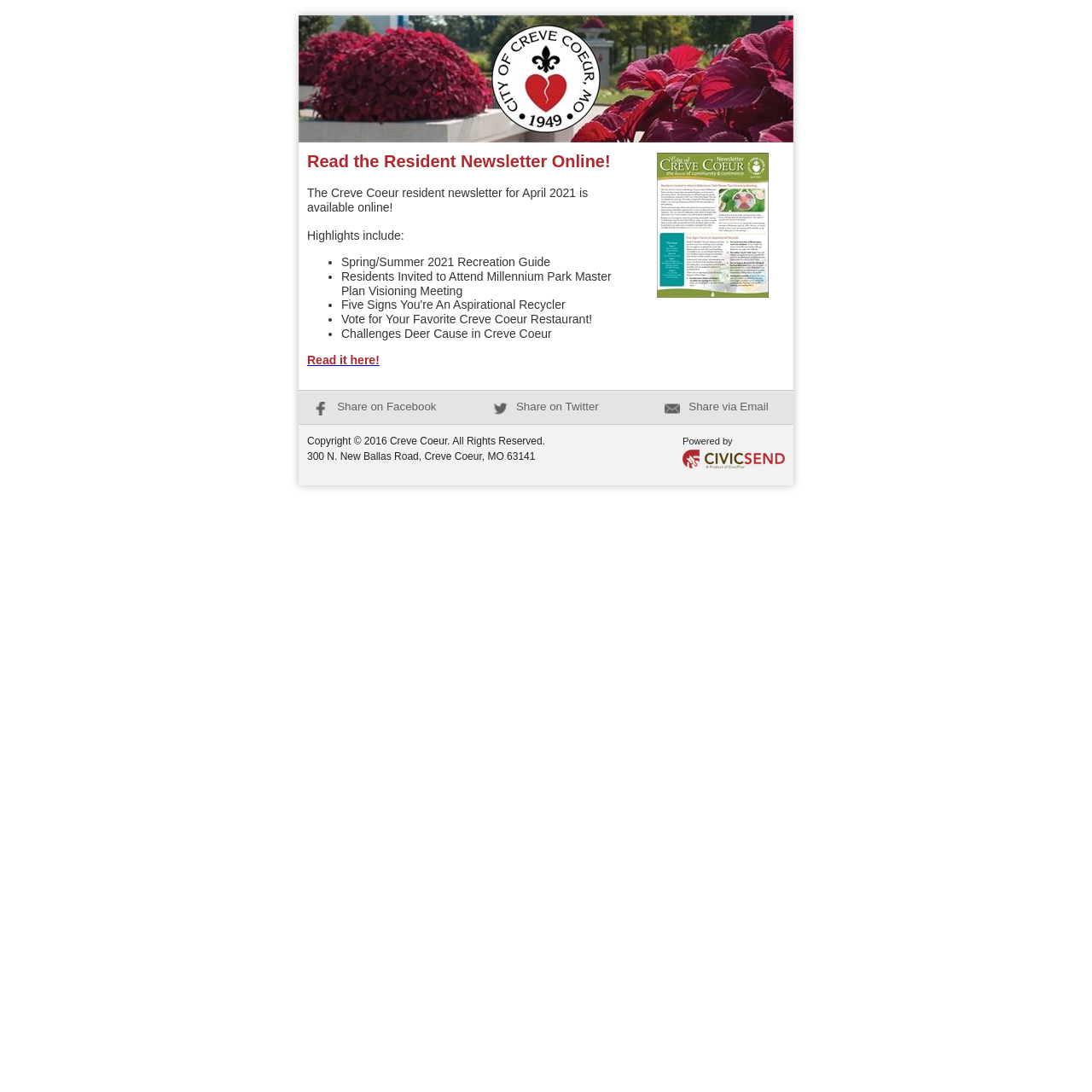Bounding box coordinates are specified in the format (top-left x, top-left y, bottom-right x, bottom-right y). All values are floating point numbers bounded between 0 and 1. Please provide the bounding box coordinate of the region this sentence describes: Share via Email

[0.609, 0.367, 0.704, 0.378]